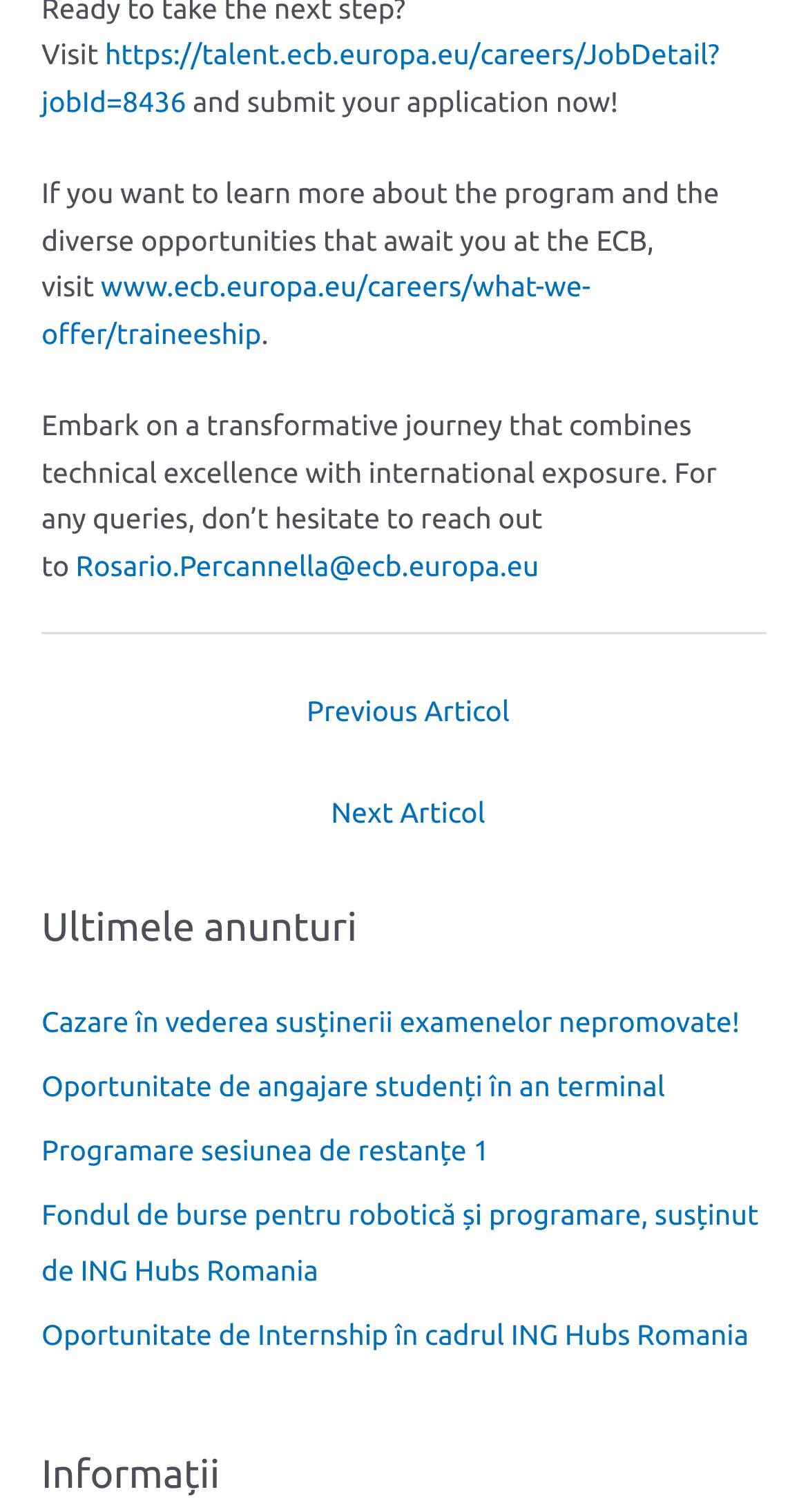Identify the bounding box coordinates of the element that should be clicked to fulfill this task: "View latest announcements". The coordinates should be provided as four float numbers between 0 and 1, i.e., [left, top, right, bottom].

[0.051, 0.665, 0.915, 0.687]